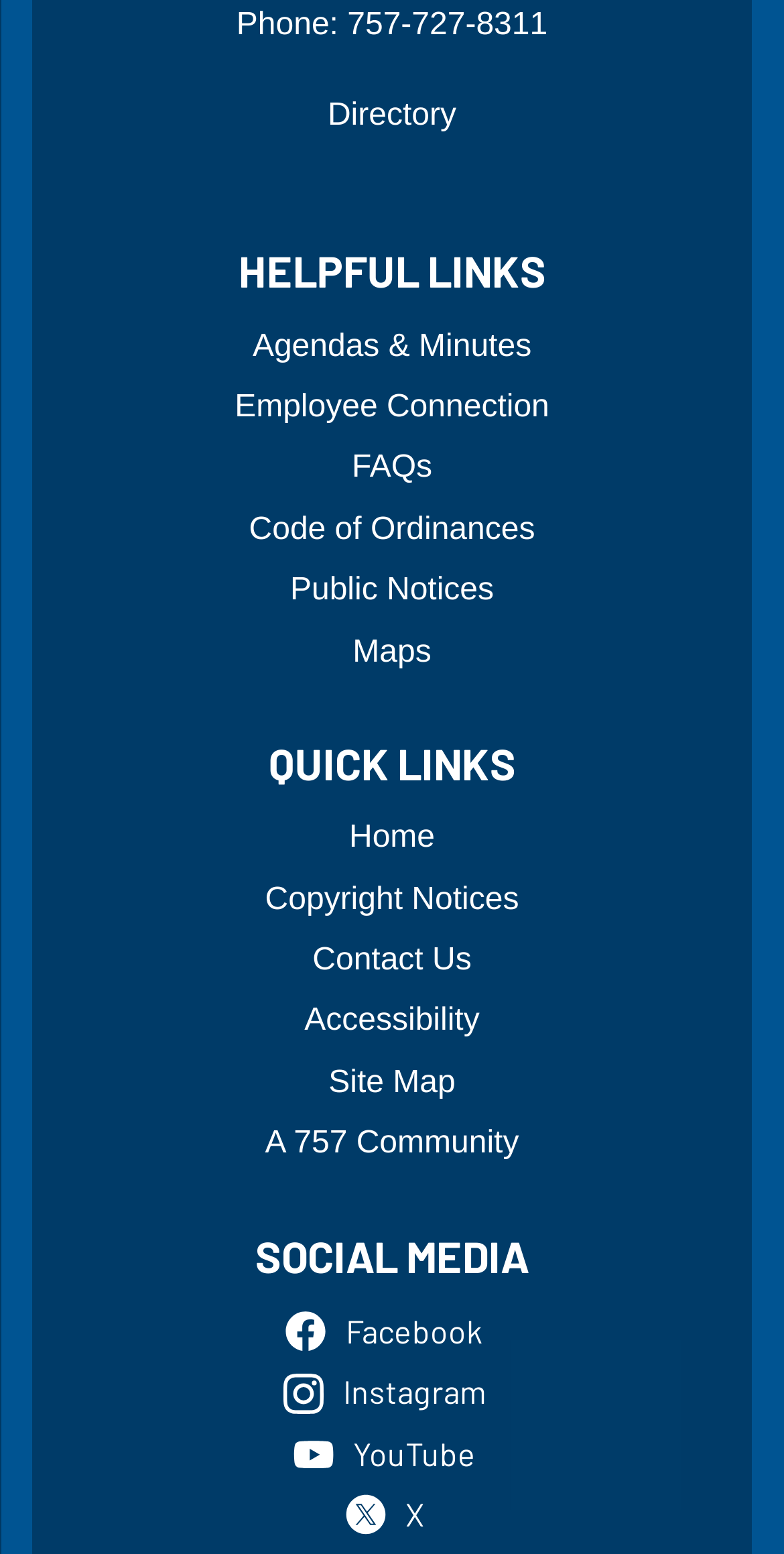What is the last link in the 'QUICK LINKS' region?
Respond to the question with a well-detailed and thorough answer.

The 'QUICK LINKS' region contains several links, and the last one is 'Site Map', which is located at the bottom of the region.